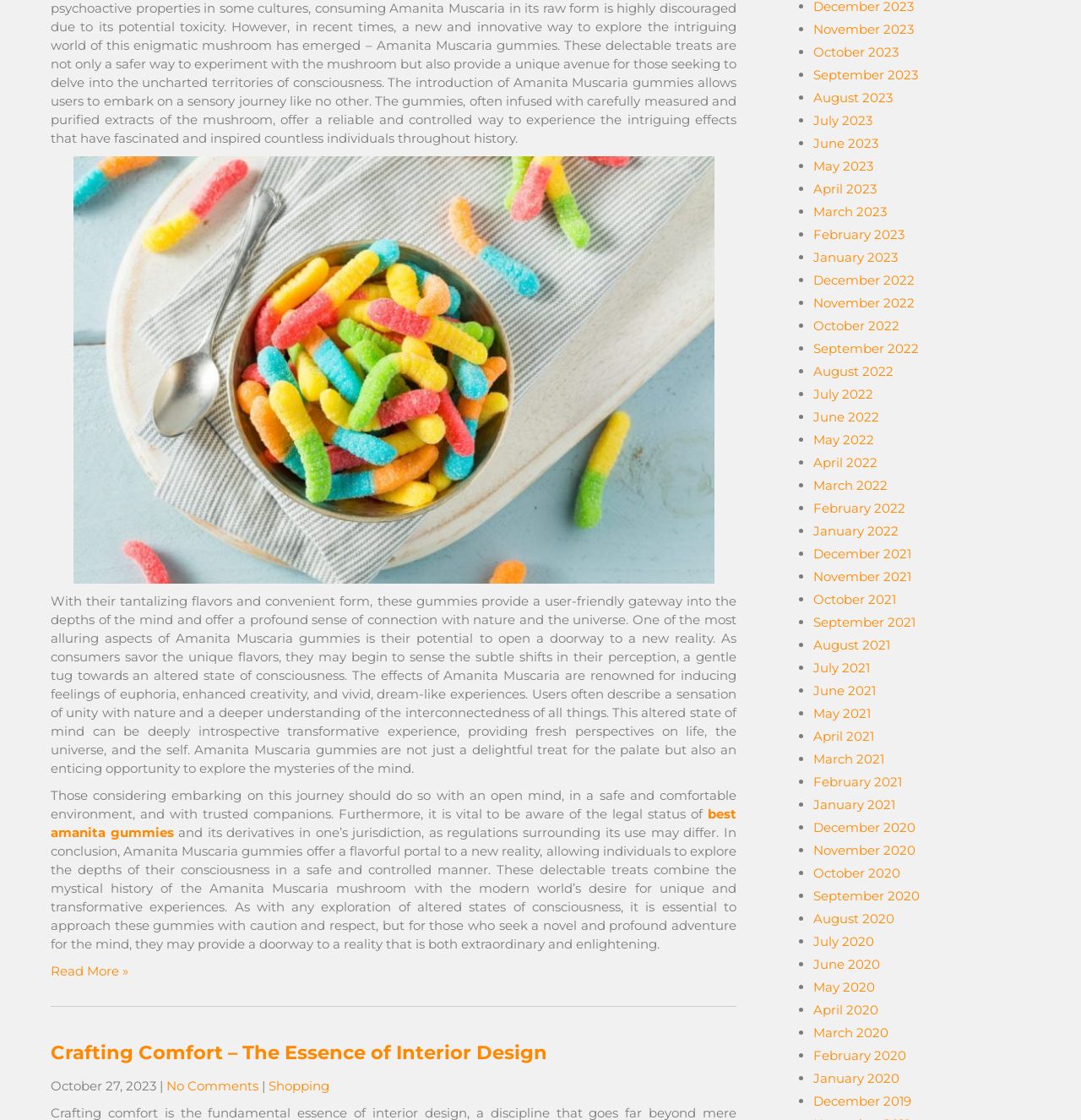Identify the bounding box coordinates for the UI element described as follows: Cash Advance No Faxing. Use the format (top-left x, top-left y, bottom-right x, bottom-right y) and ensure all values are floating point numbers between 0 and 1.

None